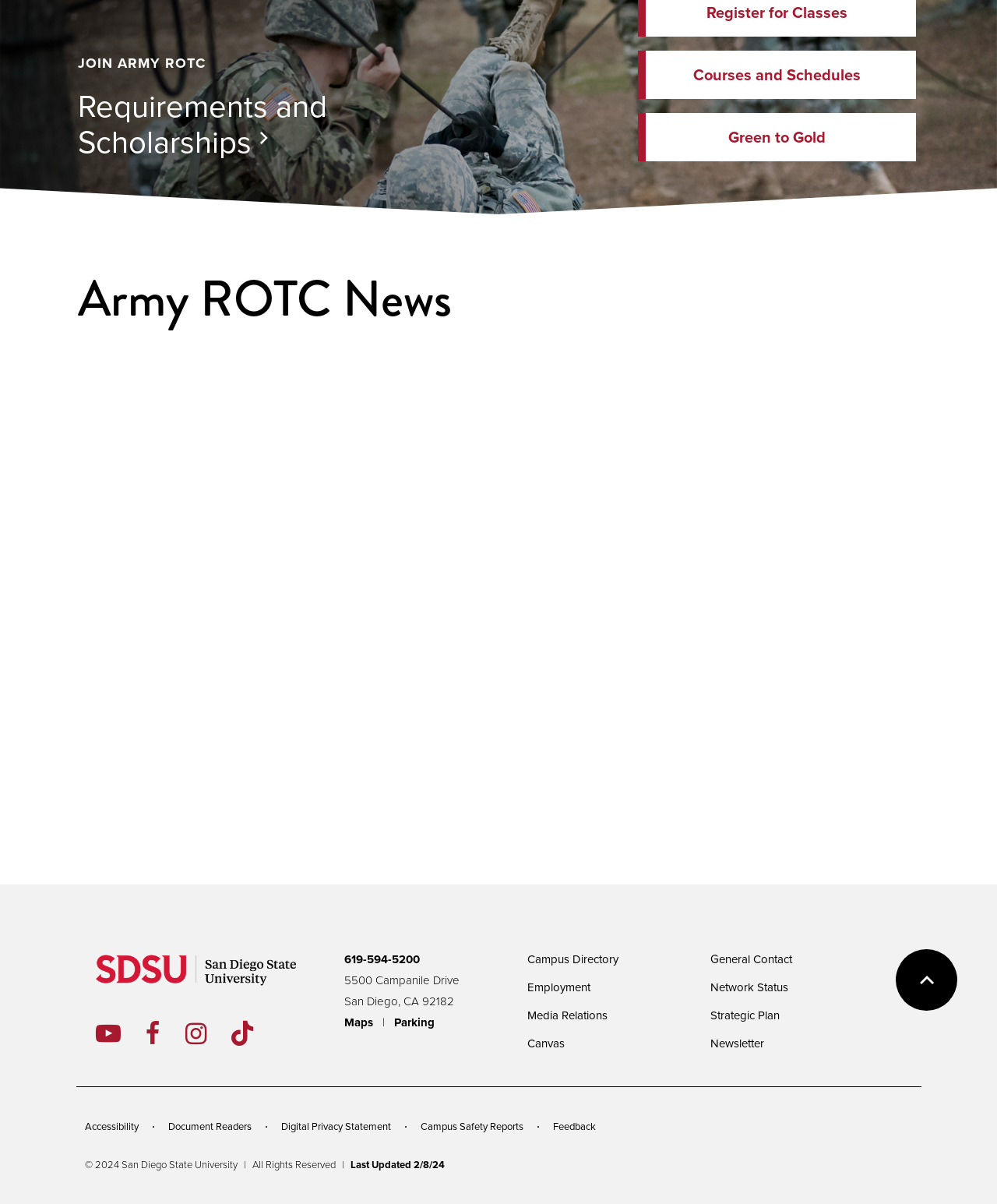Bounding box coordinates are to be given in the format (top-left x, top-left y, bottom-right x, bottom-right y). All values must be floating point numbers between 0 and 1. Provide the bounding box coordinate for the UI element described as: back to top

[0.898, 0.788, 0.96, 0.839]